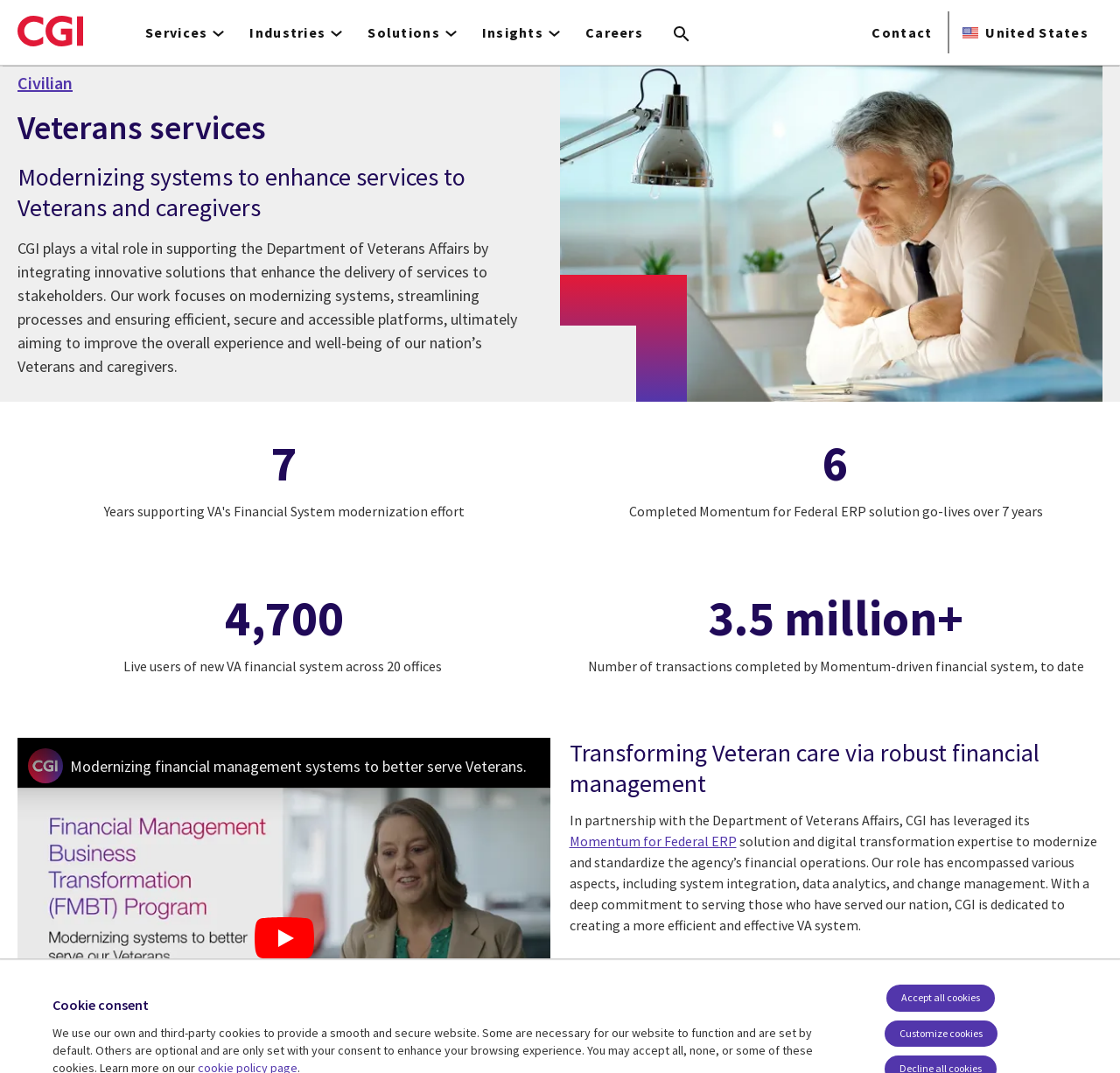Specify the bounding box coordinates (top-left x, top-left y, bottom-right x, bottom-right y) of the UI element in the screenshot that matches this description: Industries

[0.211, 0.0, 0.314, 0.06]